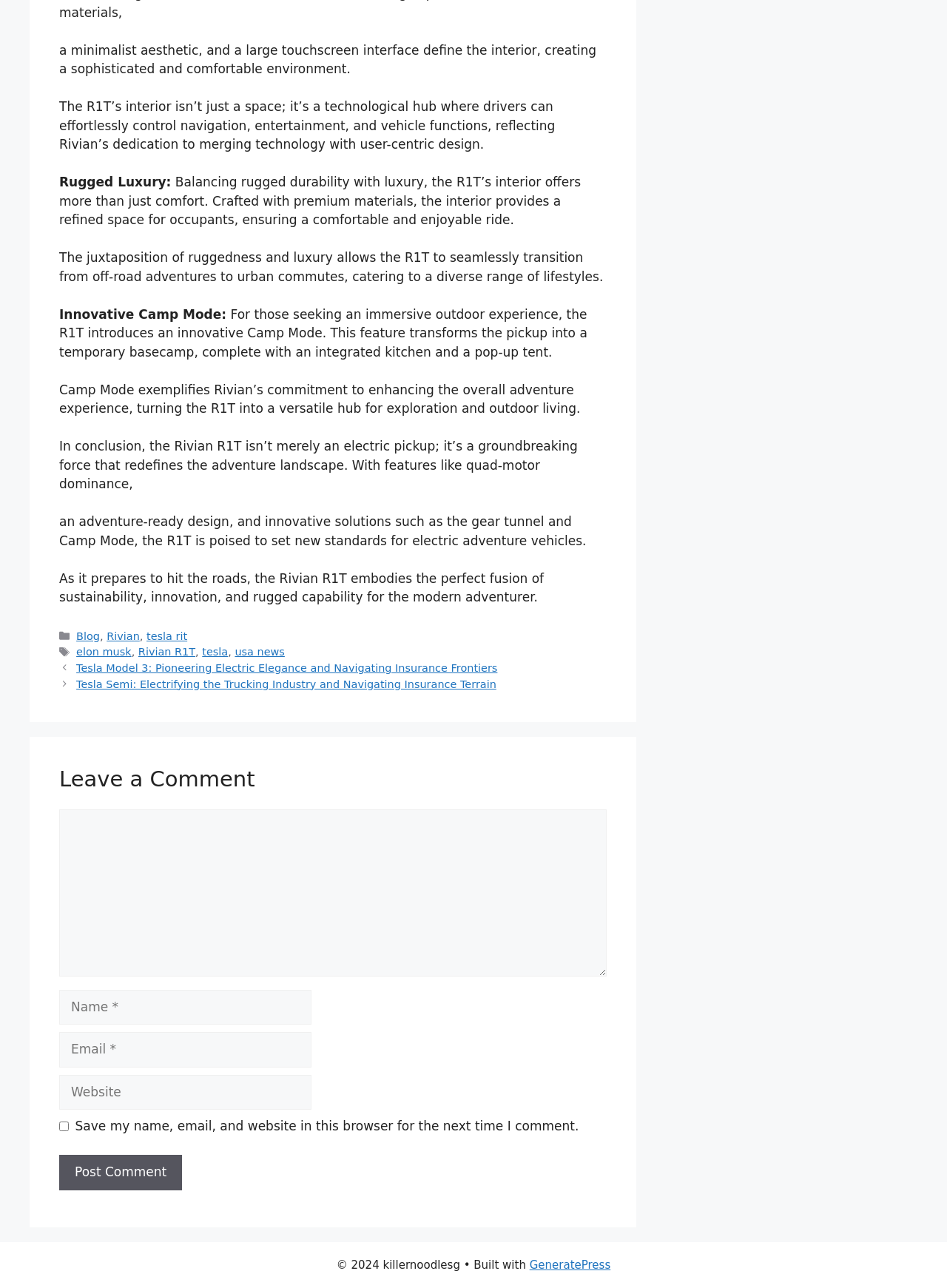Please find the bounding box coordinates of the element that you should click to achieve the following instruction: "Click the 'GeneratePress' link". The coordinates should be presented as four float numbers between 0 and 1: [left, top, right, bottom].

[0.559, 0.977, 0.645, 0.987]